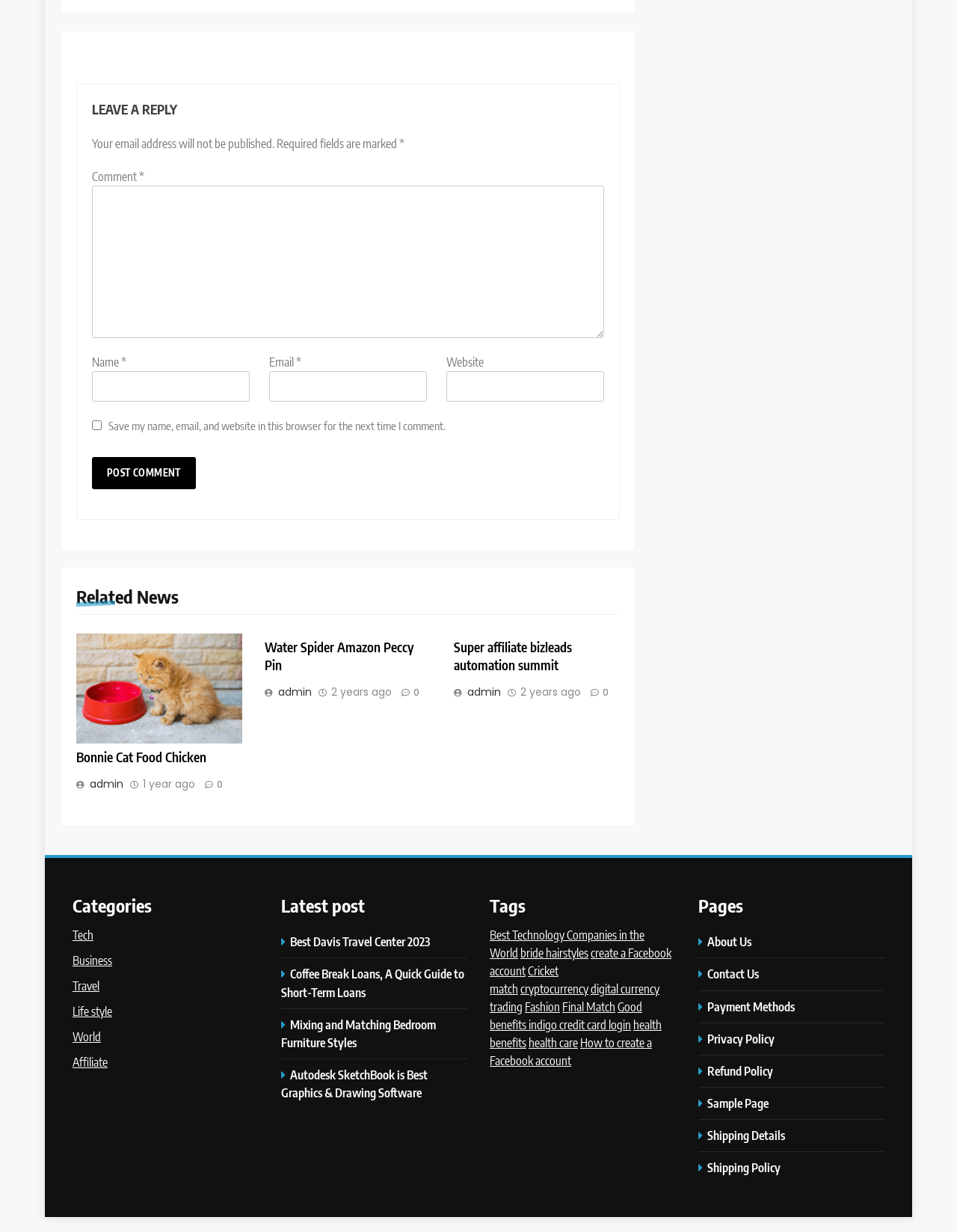What is the function of the checkbox 'Save my name, email, and website in this browser for the next time I comment'?
Answer the question with detailed information derived from the image.

The checkbox 'Save my name, email, and website in this browser for the next time I comment' allows users to save their comment information, including their name, email, and website, so that they do not have to re-enter this information the next time they comment on the webpage.